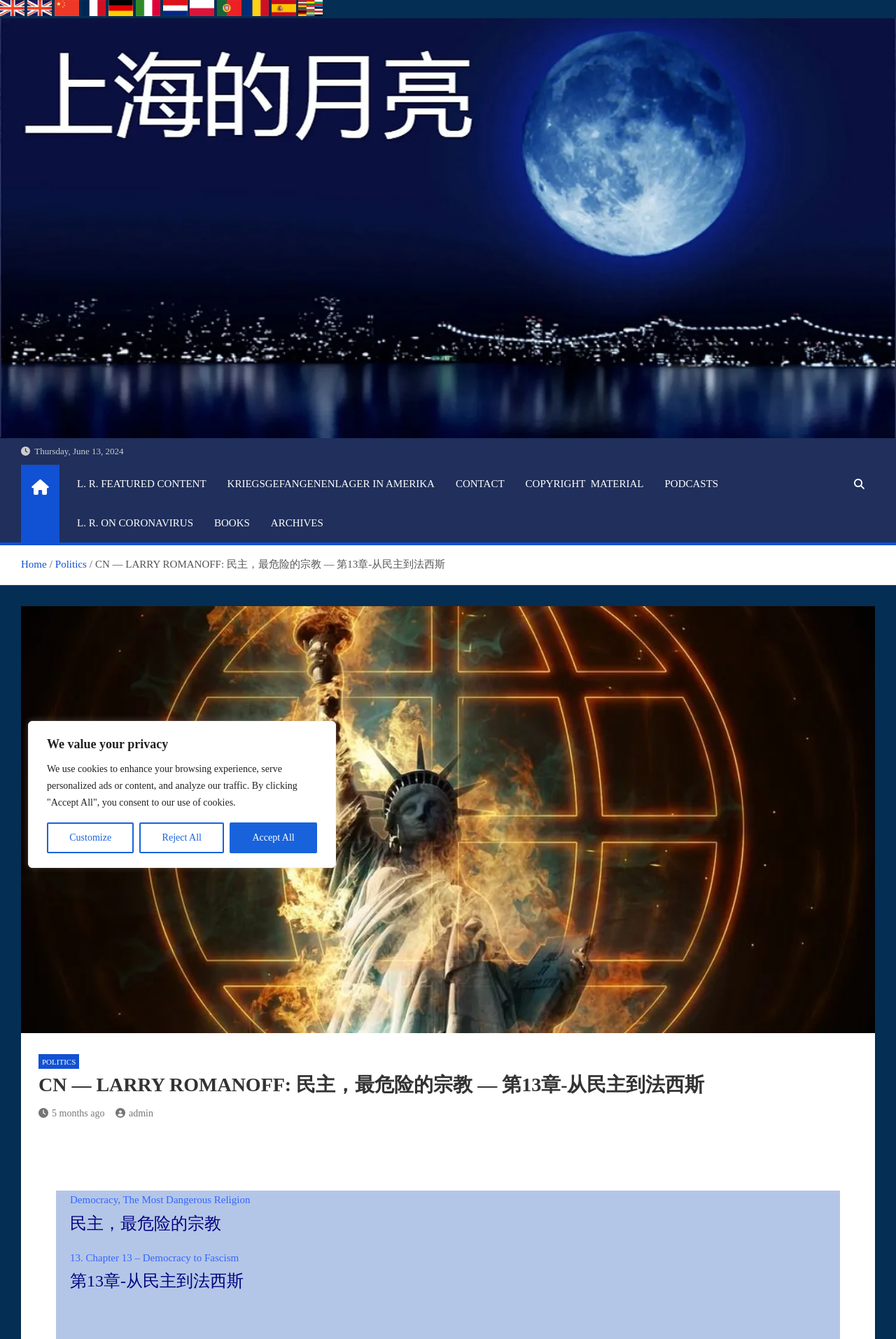Determine the bounding box coordinates for the area that should be clicked to carry out the following instruction: "Go to the CONTACT page".

[0.497, 0.347, 0.575, 0.376]